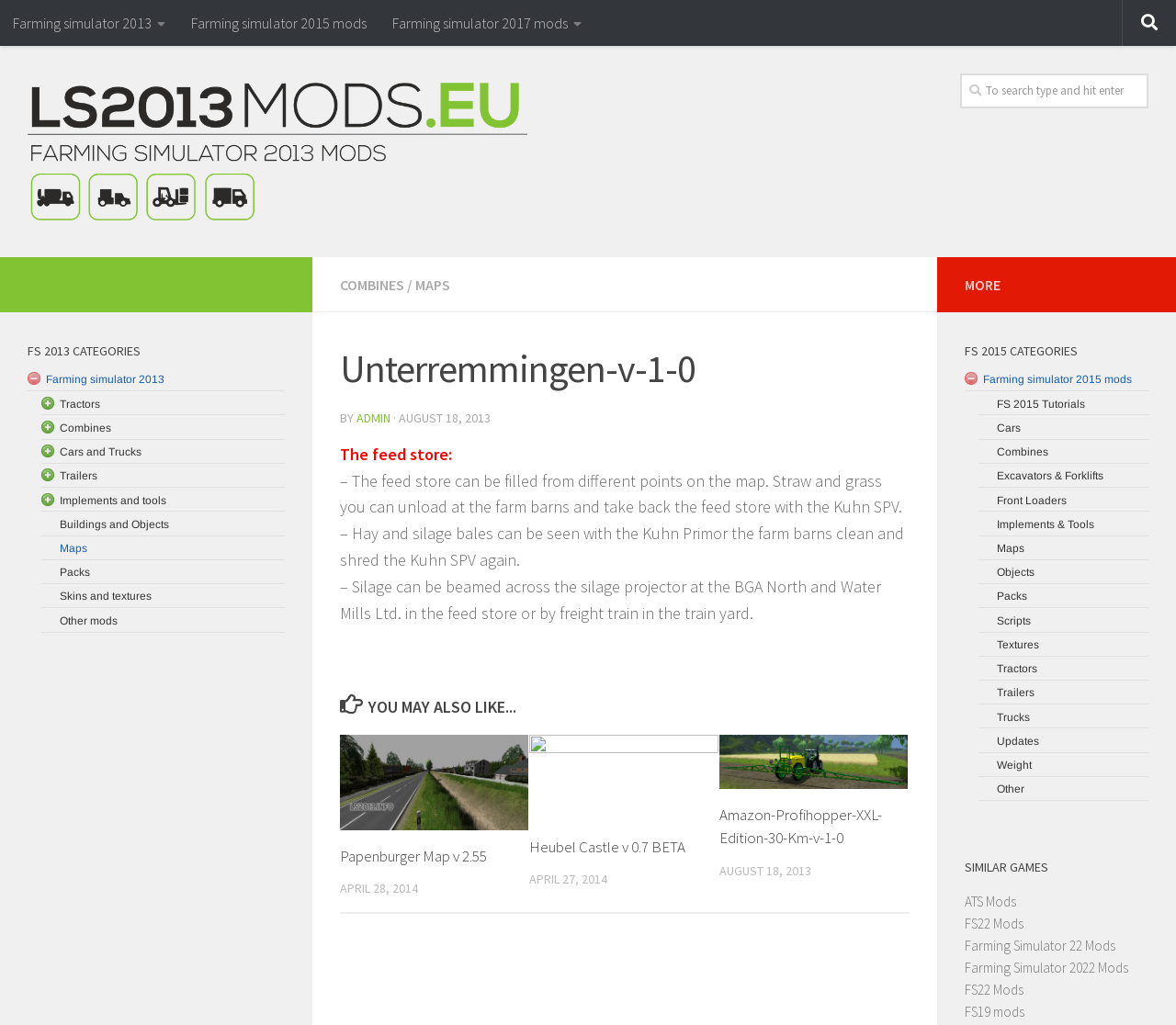Locate the bounding box coordinates of the area you need to click to fulfill this instruction: 'Browse Farming Simulator 2013 categories'. The coordinates must be in the form of four float numbers ranging from 0 to 1: [left, top, right, bottom].

[0.023, 0.358, 0.242, 0.617]